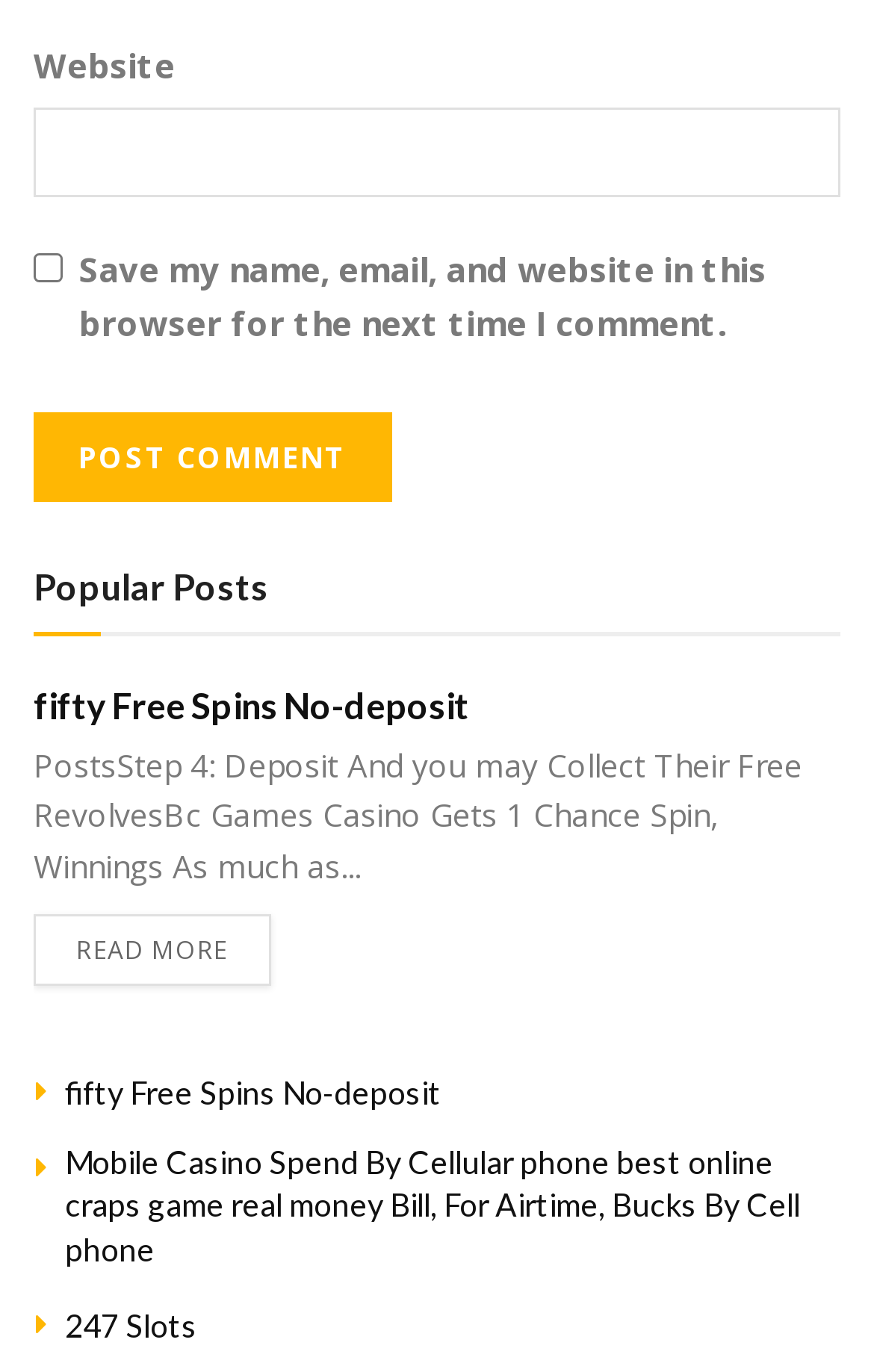Locate the bounding box coordinates of the clickable area to execute the instruction: "Post a comment". Provide the coordinates as four float numbers between 0 and 1, represented as [left, top, right, bottom].

[0.038, 0.3, 0.449, 0.365]